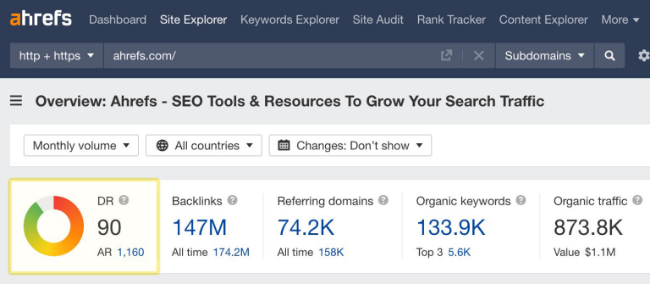Give a thorough caption for the picture.

The image illustrates a section of the Ahrefs Site Explorer interface, showcasing key SEO metrics for a specified website. Prominently displayed is the Domain Rating (DR), which is highlighted with a vibrant circular gauge indicating a score of 90. This metric reflects the website's backlink profile strength on a scale from 0 to 100, with 90 representing a strong position. Surrounding the DR metric are additional critical statistics: there are 147 million backlinks pointing to the site, 74.2K referring domains, 133.9K organic keywords, and an impressive 873.8K organic traffic value estimated at $1.1 million. This dashboard offers users a comprehensive overview of the website's performance and potential, emphasizing the importance of the Domain Rating in SEO analysis.